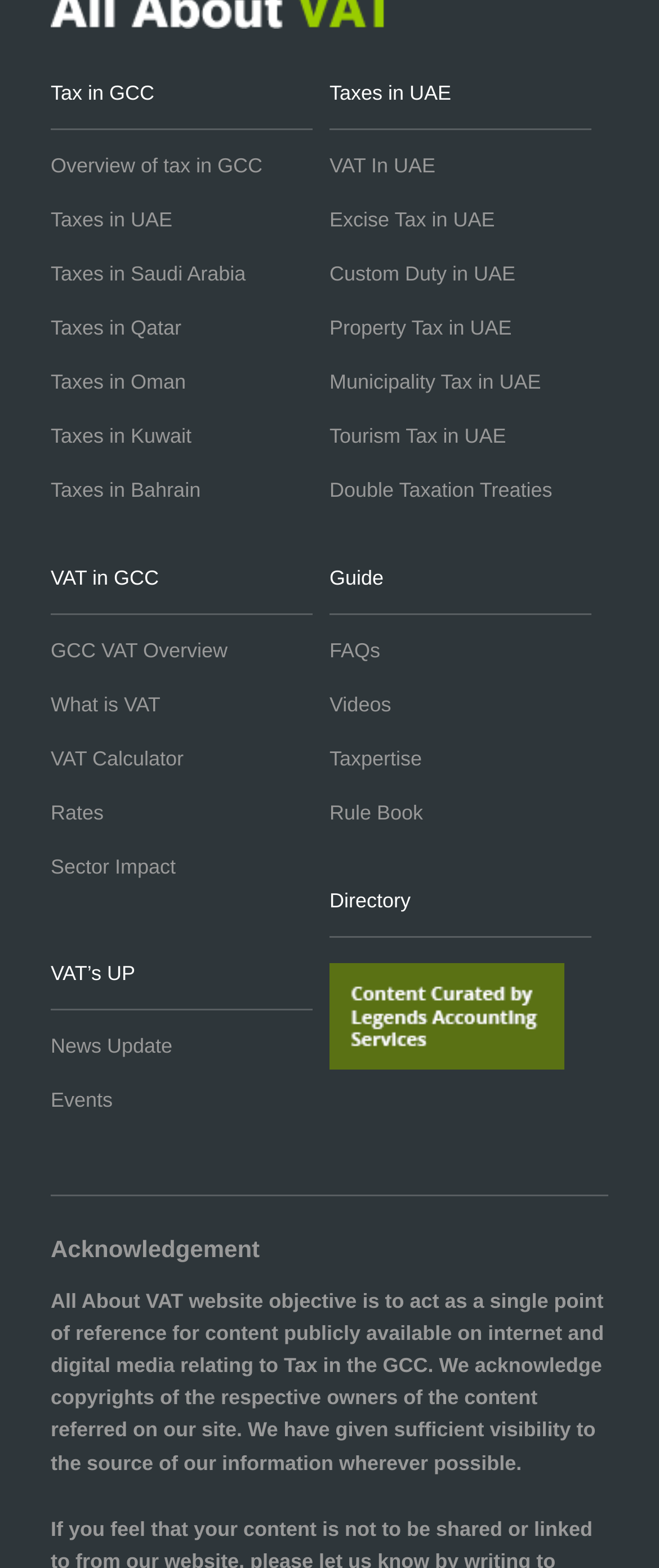Identify the bounding box coordinates necessary to click and complete the given instruction: "View 'Taxes in UAE'".

[0.077, 0.123, 0.449, 0.158]